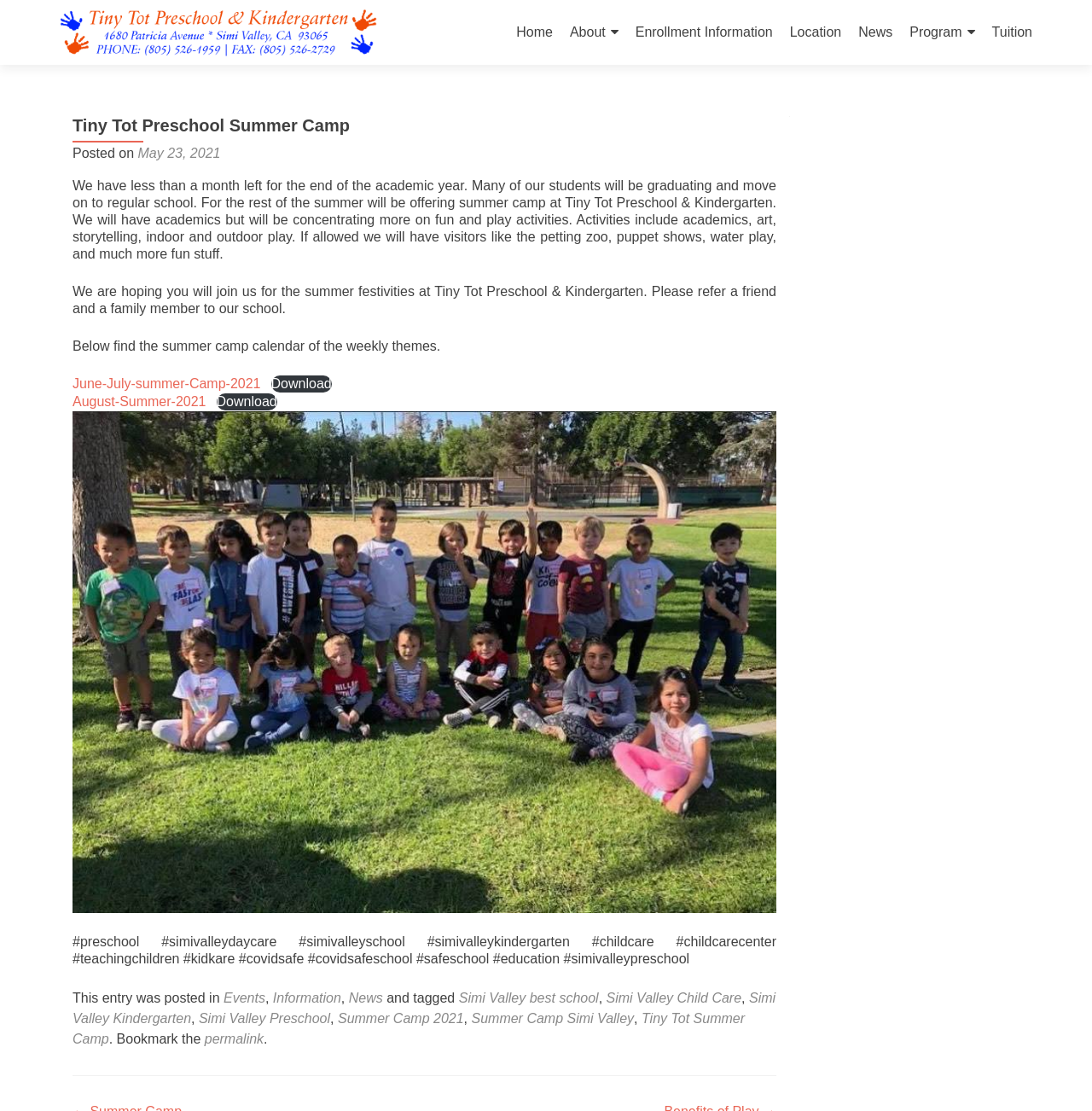Locate the bounding box coordinates of the element you need to click to accomplish the task described by this instruction: "Click on the 'Enrollment Information' link".

[0.582, 0.015, 0.708, 0.042]